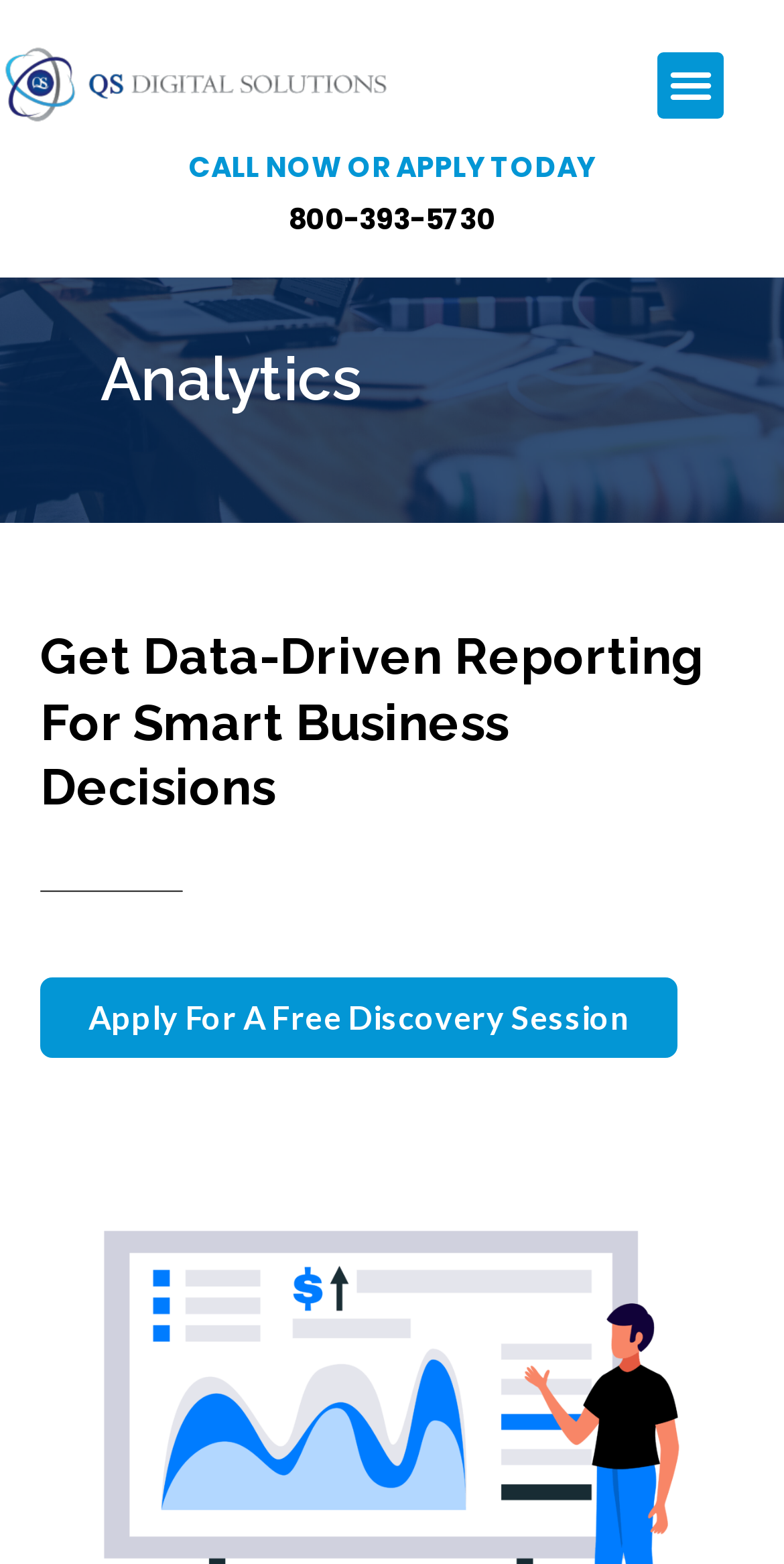Please give a concise answer to this question using a single word or phrase: 
What is the phone number to call?

800-393-5730